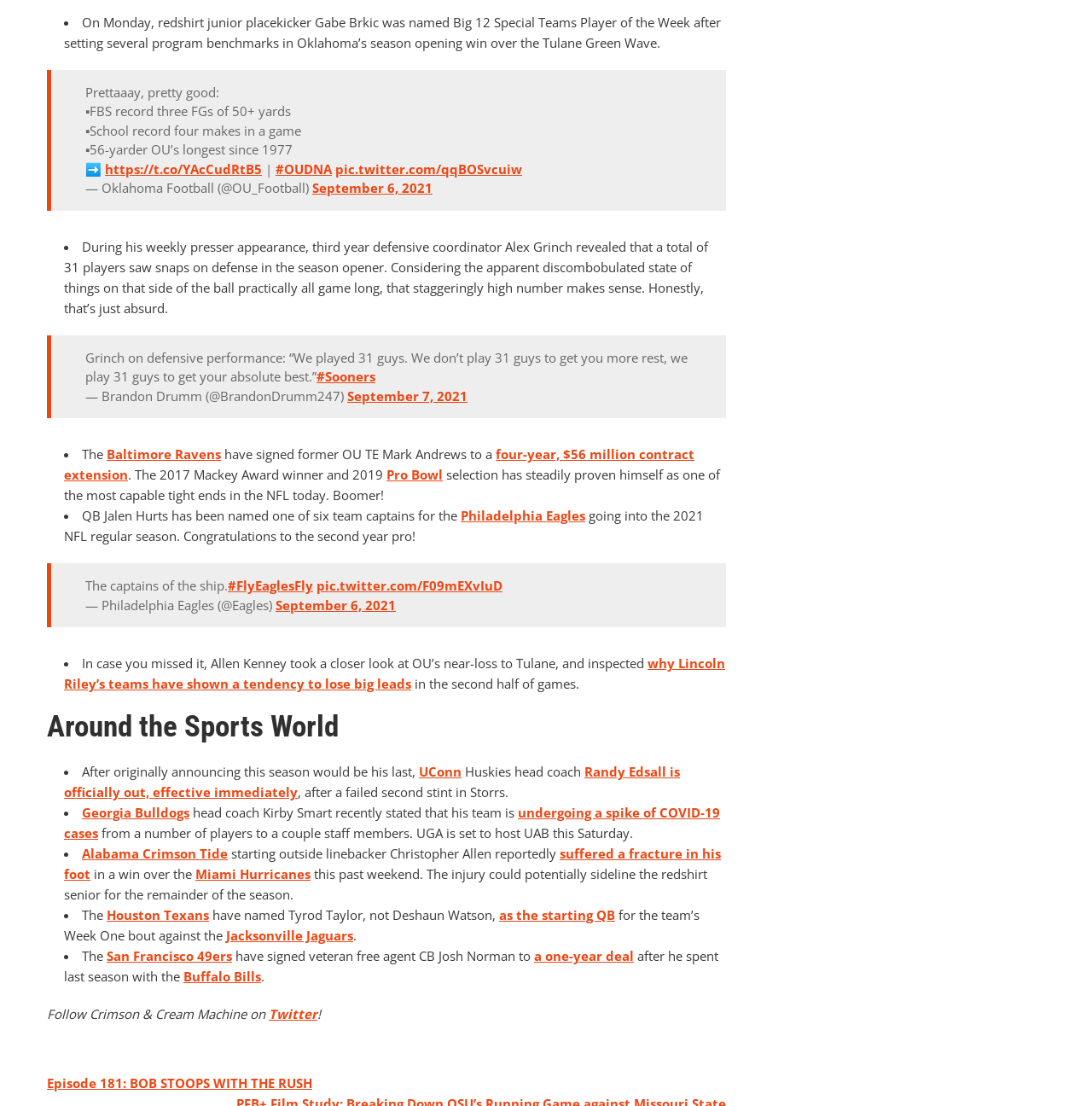Please answer the following query using a single word or phrase: 
What is the name of the award that Mark Andrews won?

Mackey Award